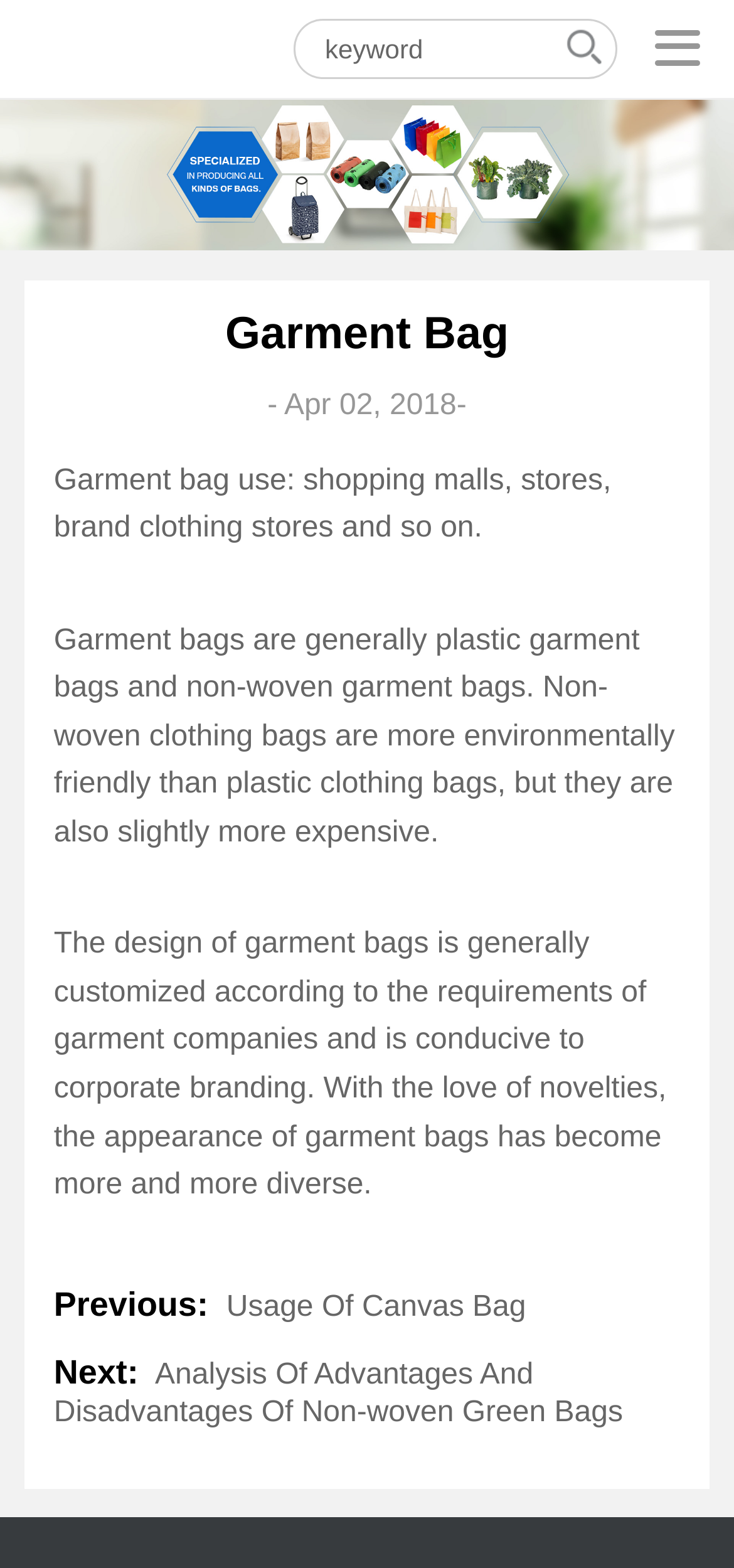Find the bounding box coordinates for the HTML element specified by: "title="Liaoning EO Technology Co.,Ltd"".

[0.033, 0.012, 0.292, 0.05]